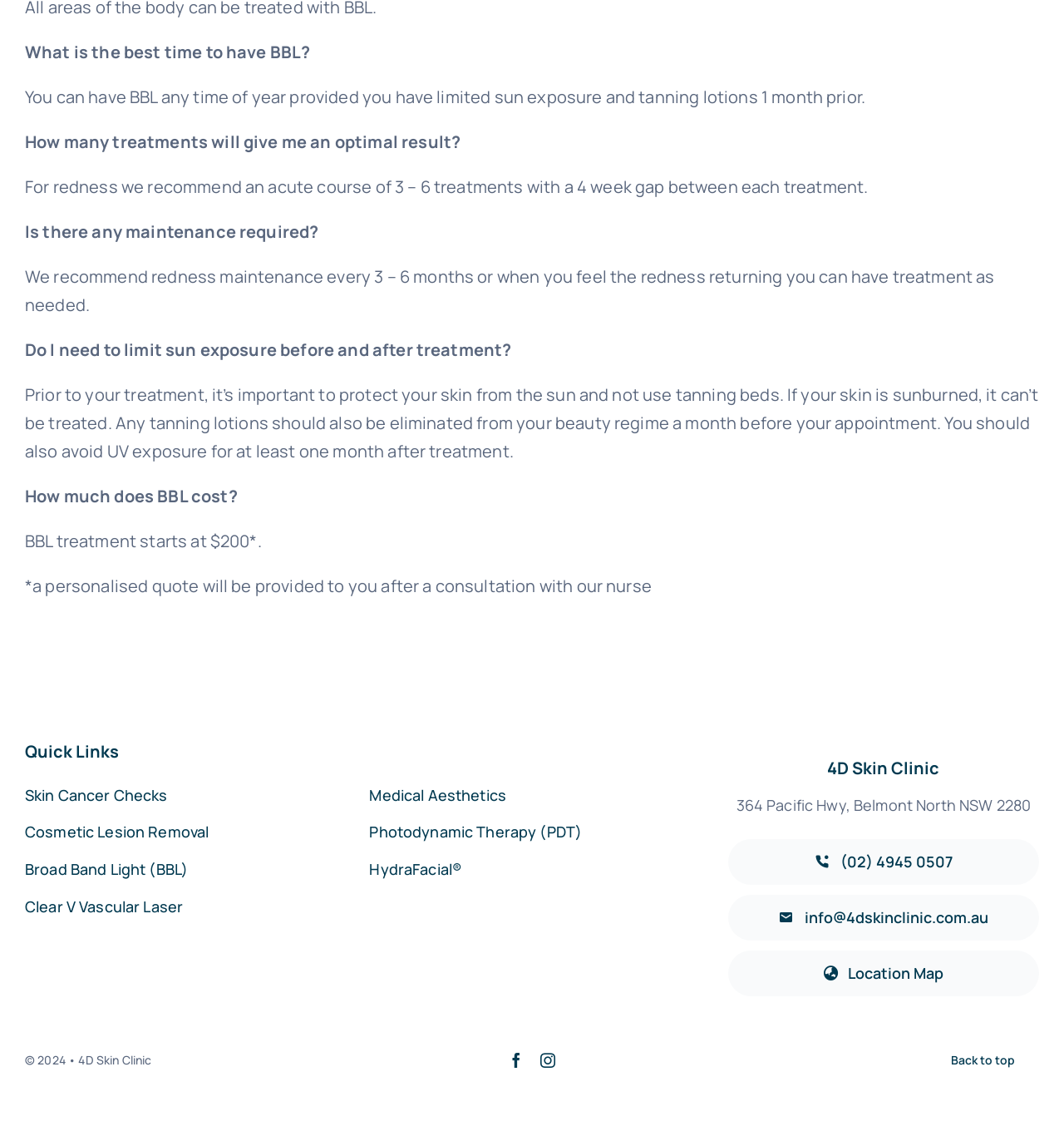Give a succinct answer to this question in a single word or phrase: 
What is the address of 4D Skin Clinic?

364 Pacific Hwy, Belmont North NSW 2280